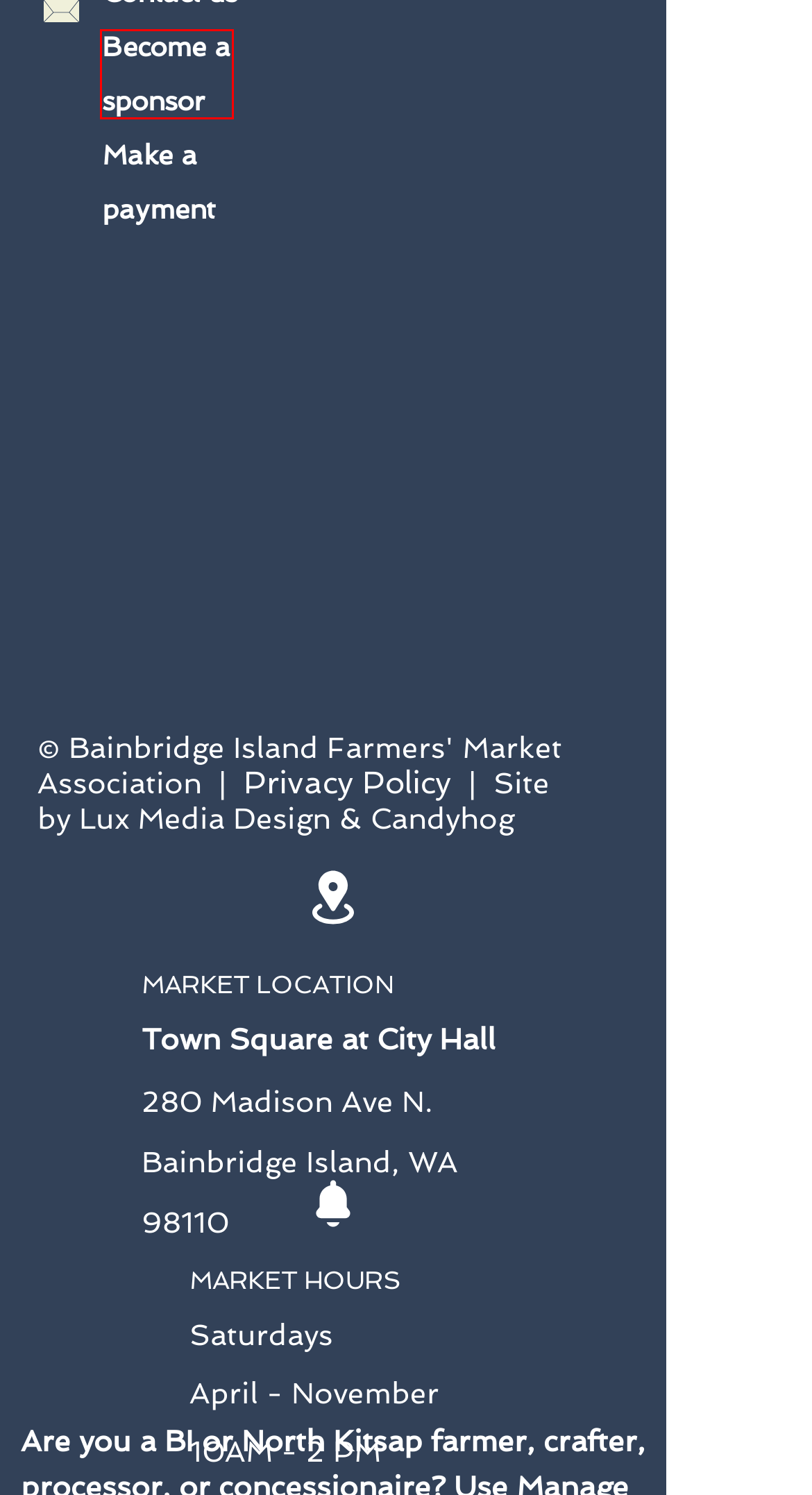Evaluate the webpage screenshot and identify the element within the red bounding box. Select the webpage description that best fits the new webpage after clicking the highlighted element. Here are the candidates:
A. Sponsors and Friends of BIFM
B. Zero Waste - Sustainable Bainbridge
C. Privacy Policy | Bainbridge Island Farmers Market
D. Contact Us | Bainbridge Island Farmers Market
E. Branding Strategy & Design Studio | Lux Media Design | Bainbridge Island, WA
F. The Bainbridge Island Senior Community Center Welcomes You
G. Bainbridge Island Metro Park & Recreation District | Home
H. managemymarket.com - web-based farmers market software

A